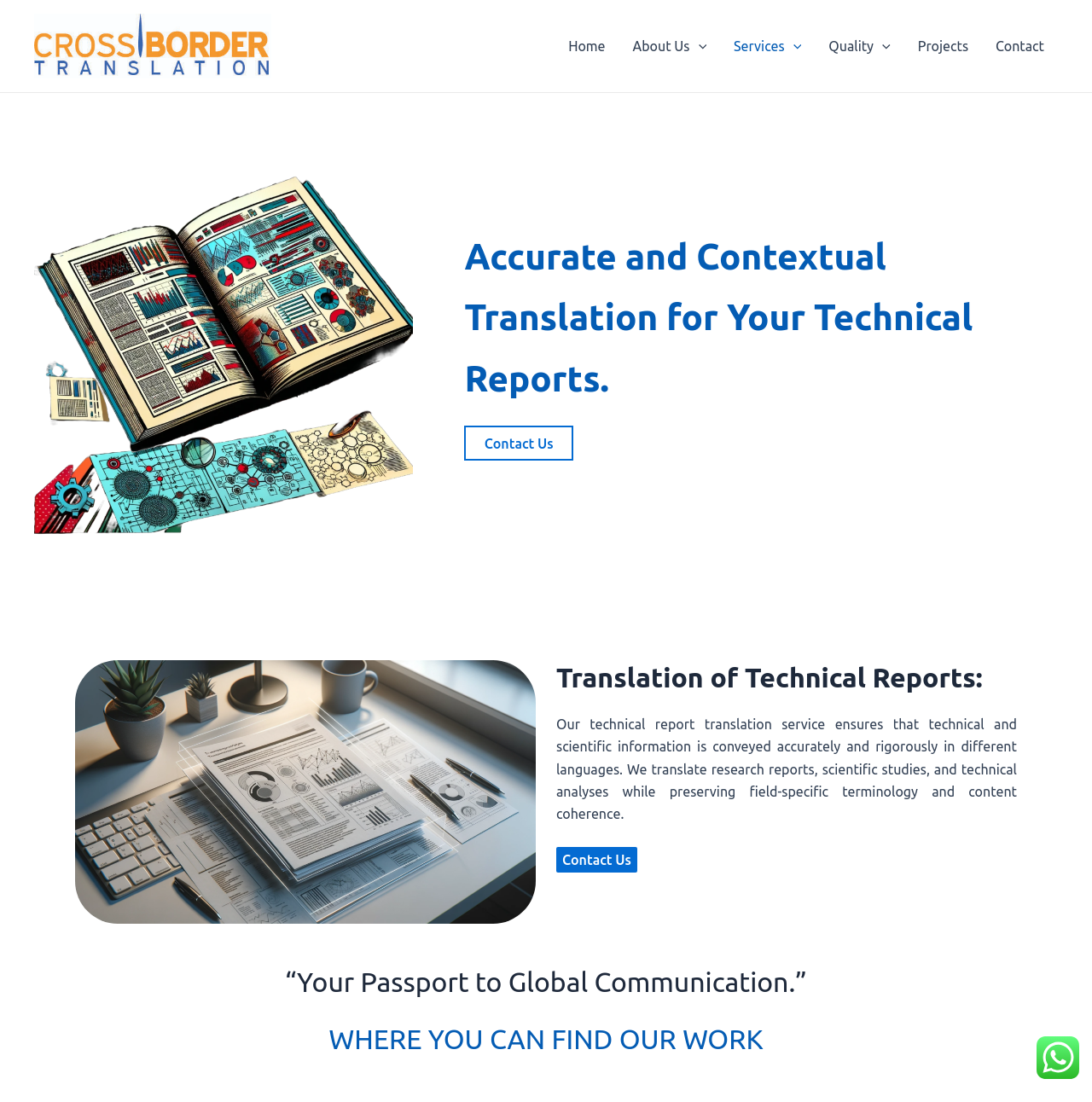Identify the bounding box coordinates for the UI element that matches this description: "parent_node: About Us aria-label="Menu Toggle"".

[0.632, 0.011, 0.647, 0.073]